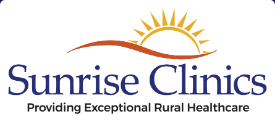Please respond to the question using a single word or phrase:
What is the focus of Sunrise Clinics?

Accessible and quality healthcare